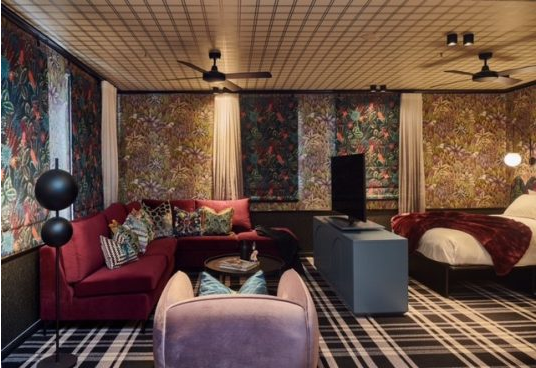Please answer the following question using a single word or phrase: 
What type of pattern is on the walls?

Floral